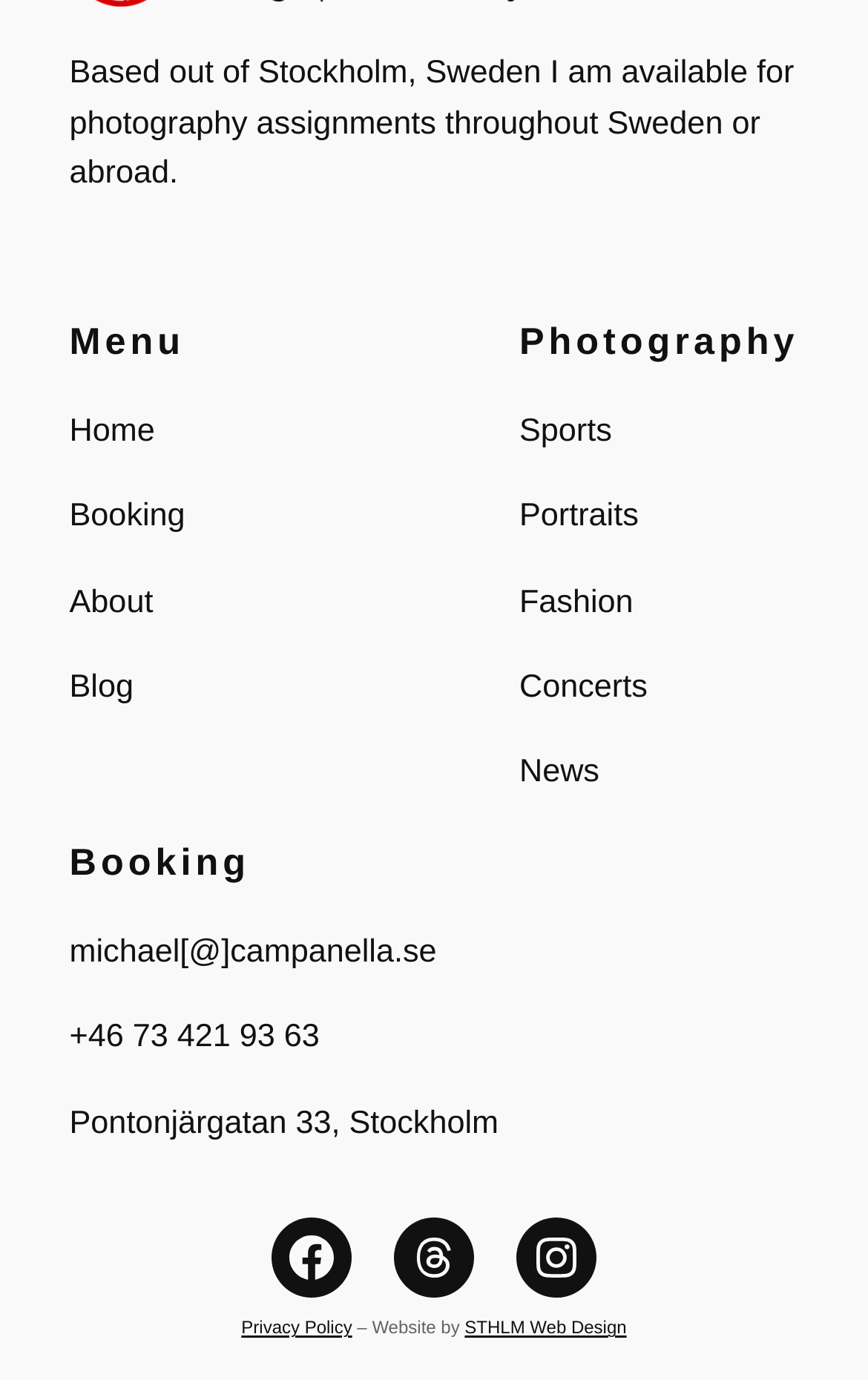Find the bounding box coordinates for the area you need to click to carry out the instruction: "Click the link to view the page with mbstring". The coordinates should be four float numbers between 0 and 1, indicated as [left, top, right, bottom].

None